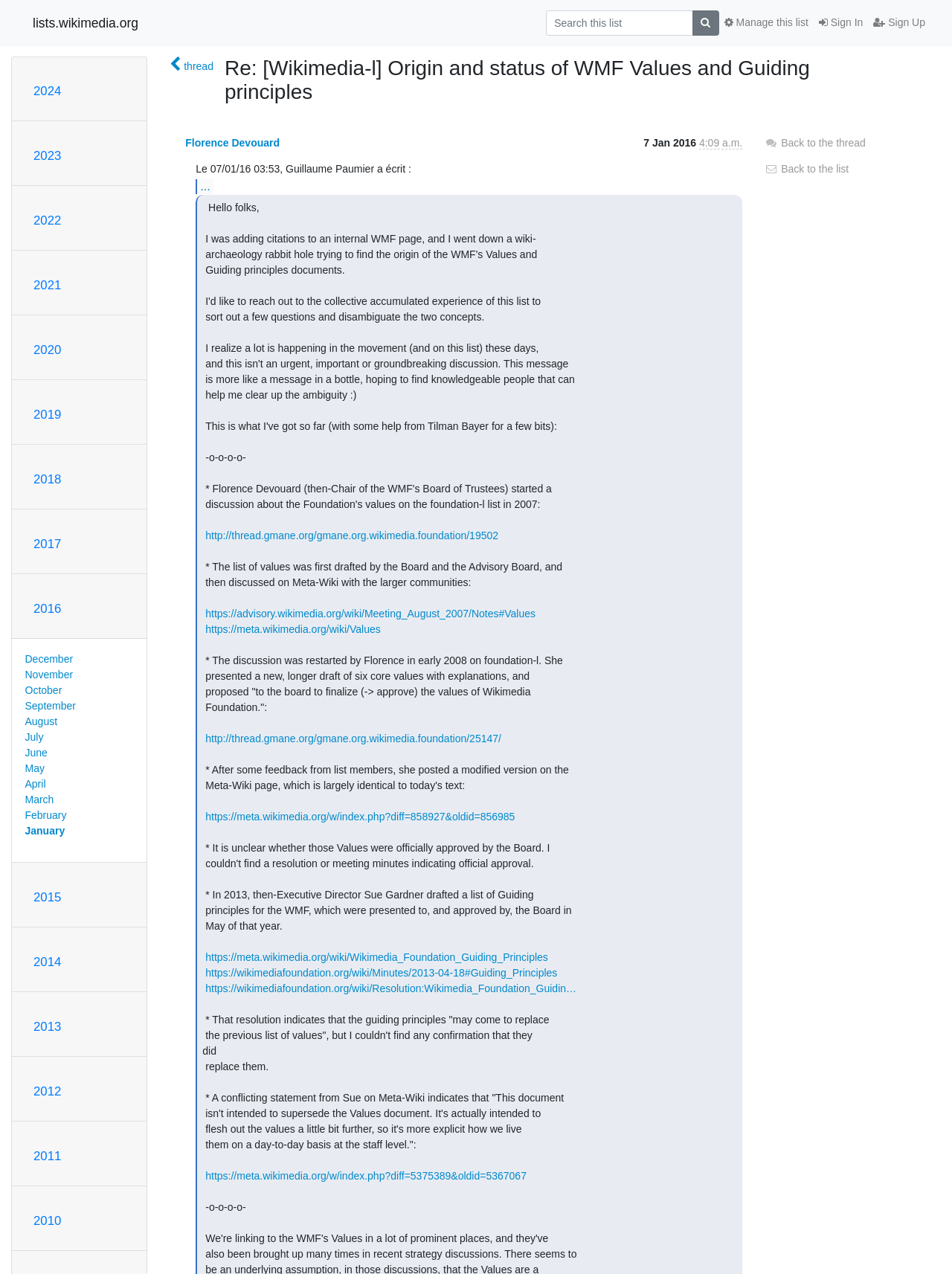How many links are in the email?
We need a detailed and meticulous answer to the question.

I found the answer by counting the number of link elements in the email thread. There are 11 links in total.